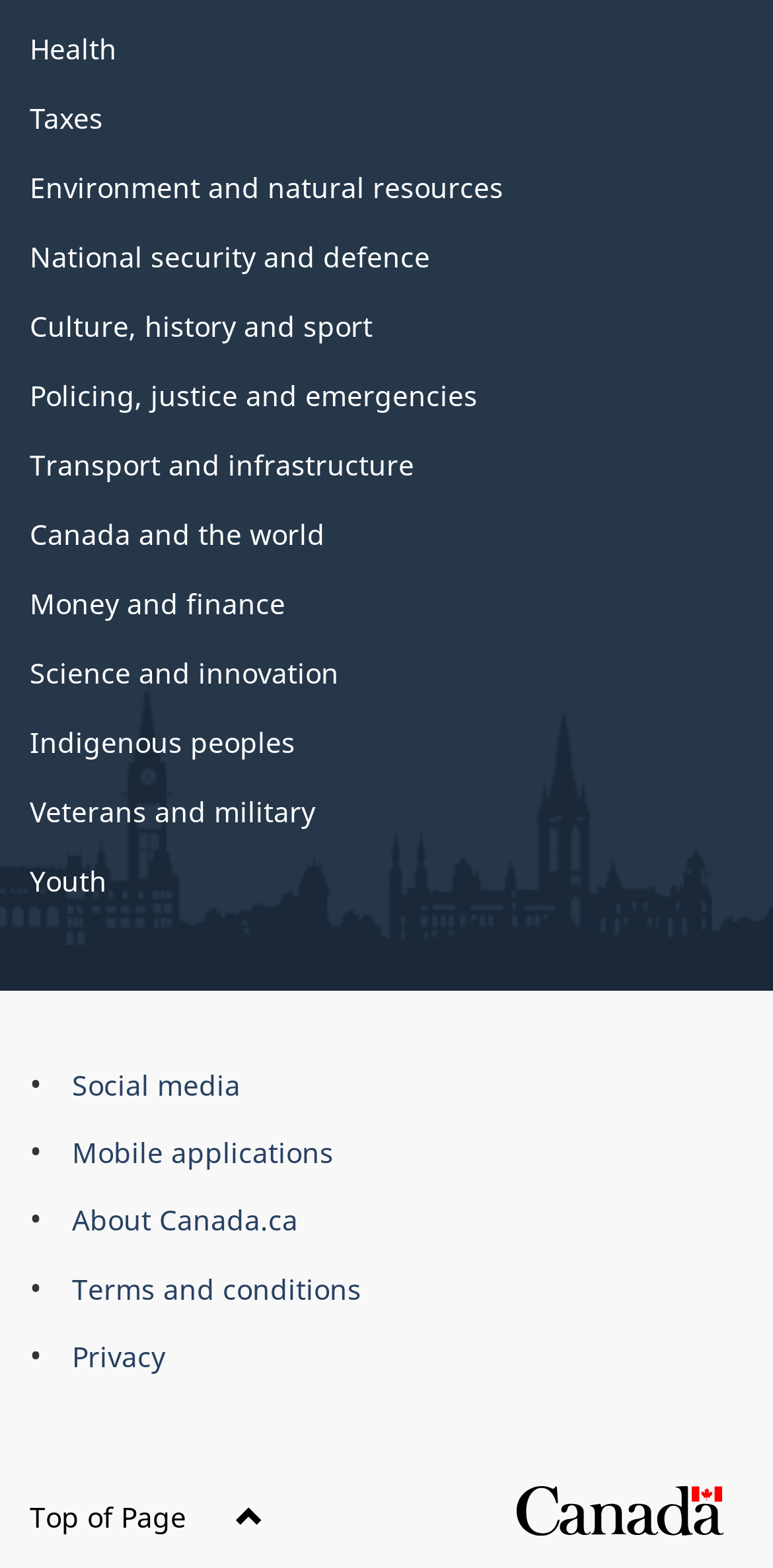Determine the bounding box coordinates for the clickable element to execute this instruction: "Select Social media from the menu". Provide the coordinates as four float numbers between 0 and 1, i.e., [left, top, right, bottom].

[0.093, 0.68, 0.311, 0.704]